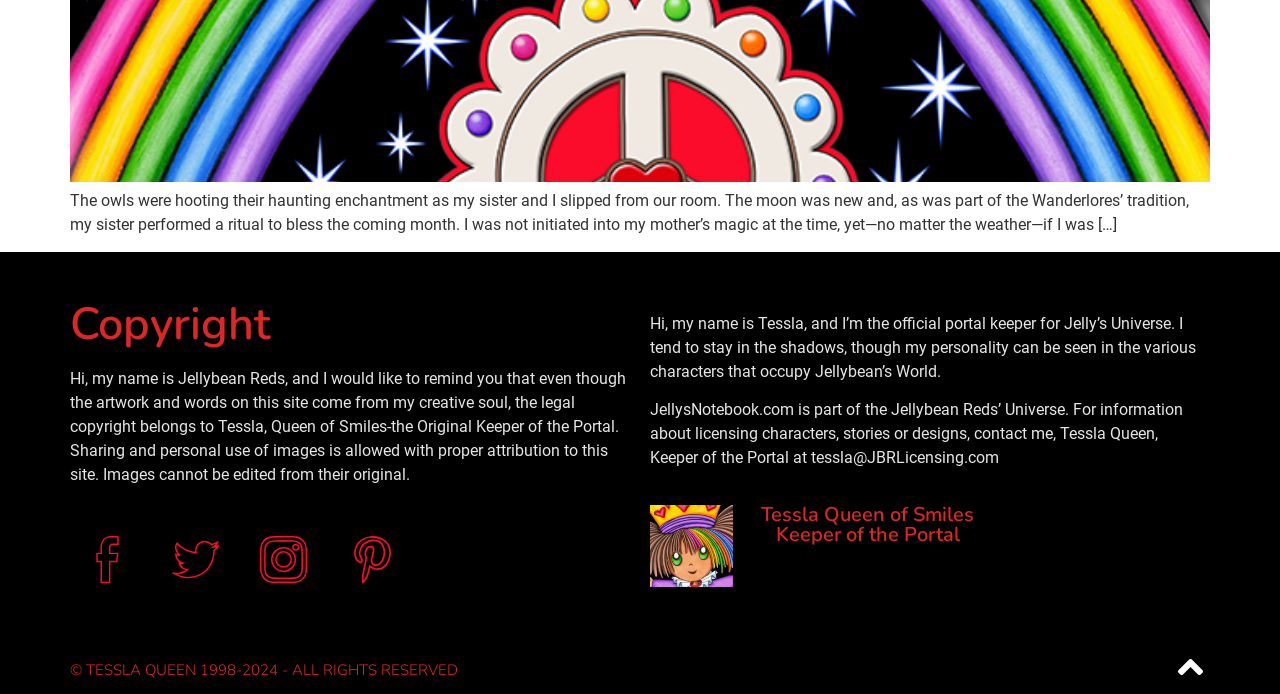Based on the element description ".cls-1{fill:none;stroke:#fa0c2a;stroke-miterlimit:10;stroke-width:2px;}twitter", predict the bounding box coordinates of the UI element.

[0.124, 0.752, 0.182, 0.86]